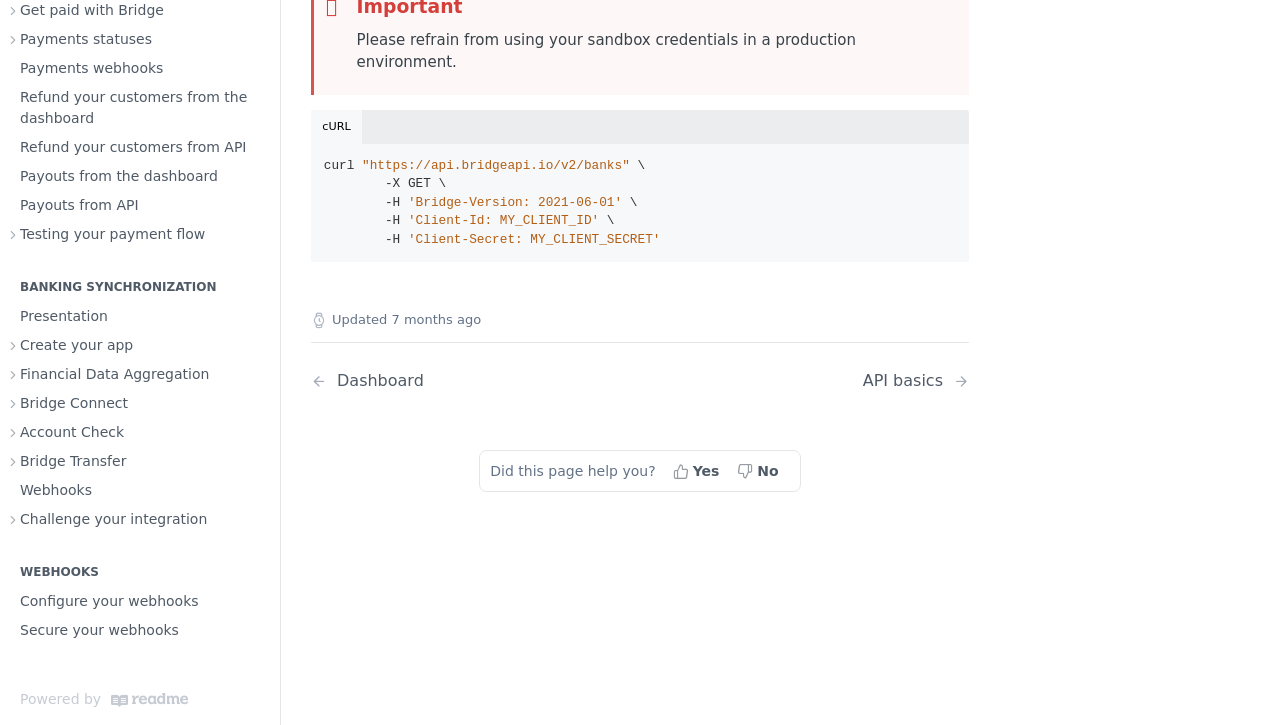Given the element description "Testing your payment flow", identify the bounding box of the corresponding UI element.

[0.004, 0.305, 0.215, 0.342]